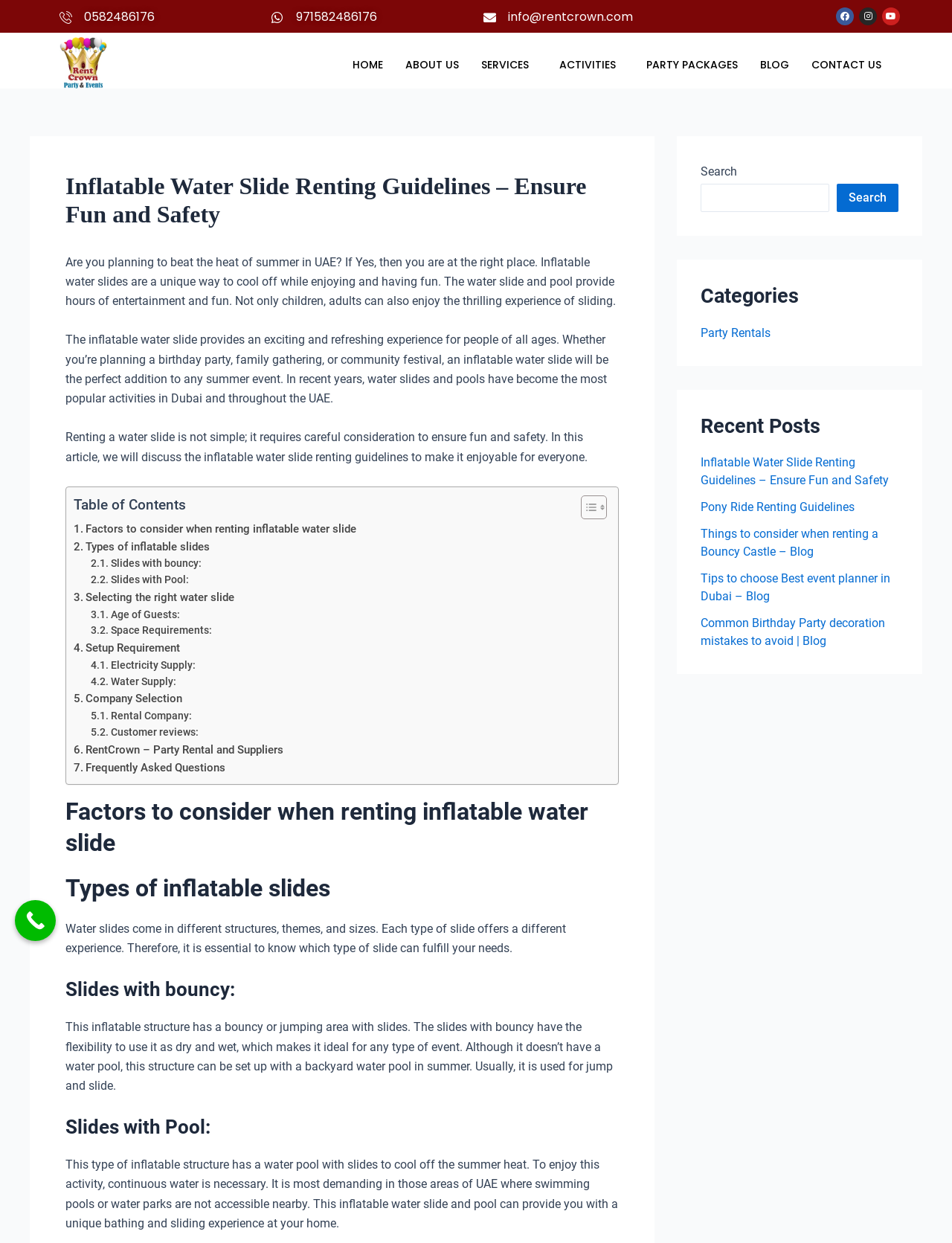Use the information in the screenshot to answer the question comprehensively: What is the purpose of the 'Table of Contents' section?

I inferred this by looking at the 'Table of Contents' section, which provides links to different sections of the webpage, allowing the user to easily navigate and find specific information about renting an inflatable water slide.